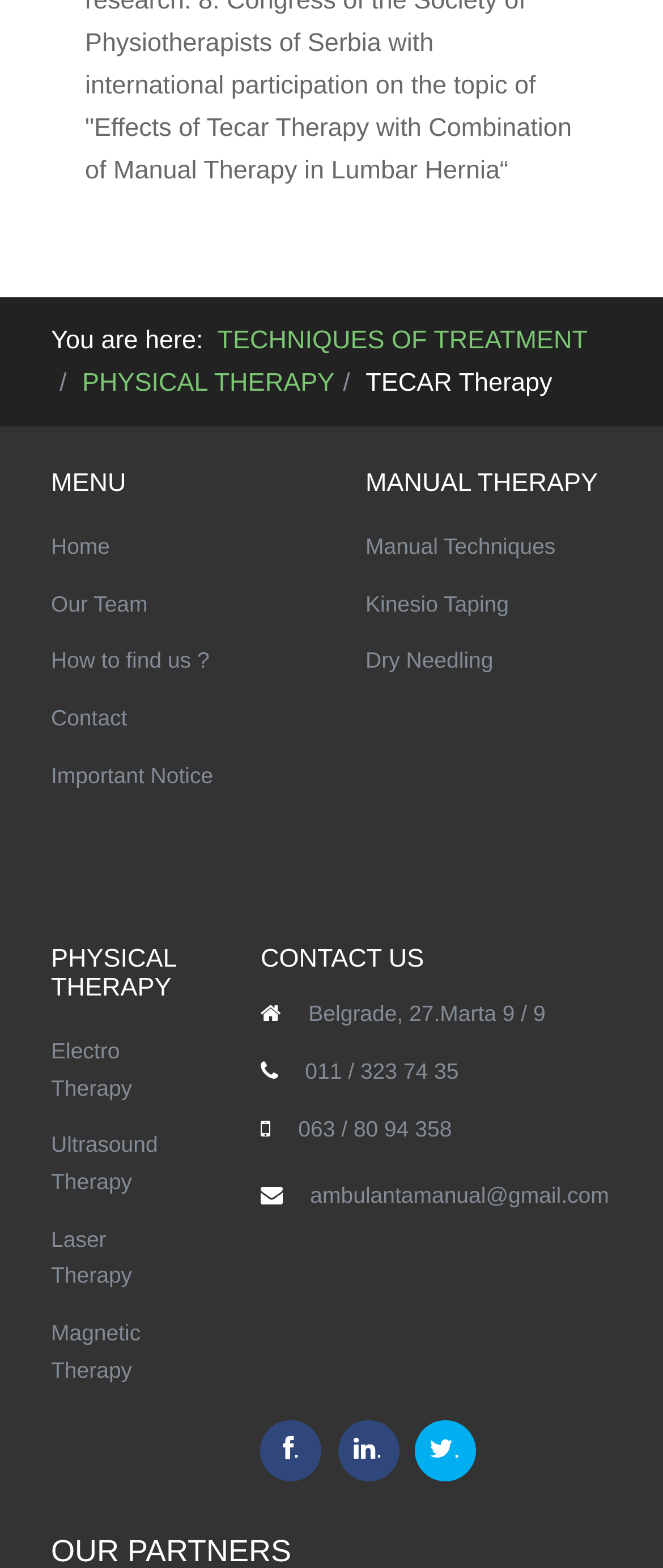Using the image as a reference, answer the following question in as much detail as possible:
What is the address of the physical therapy clinic?

The address of the physical therapy clinic can be found under the 'CONTACT US' heading, which lists the address as 'Belgrade, 27.Marta 9 / 9'.